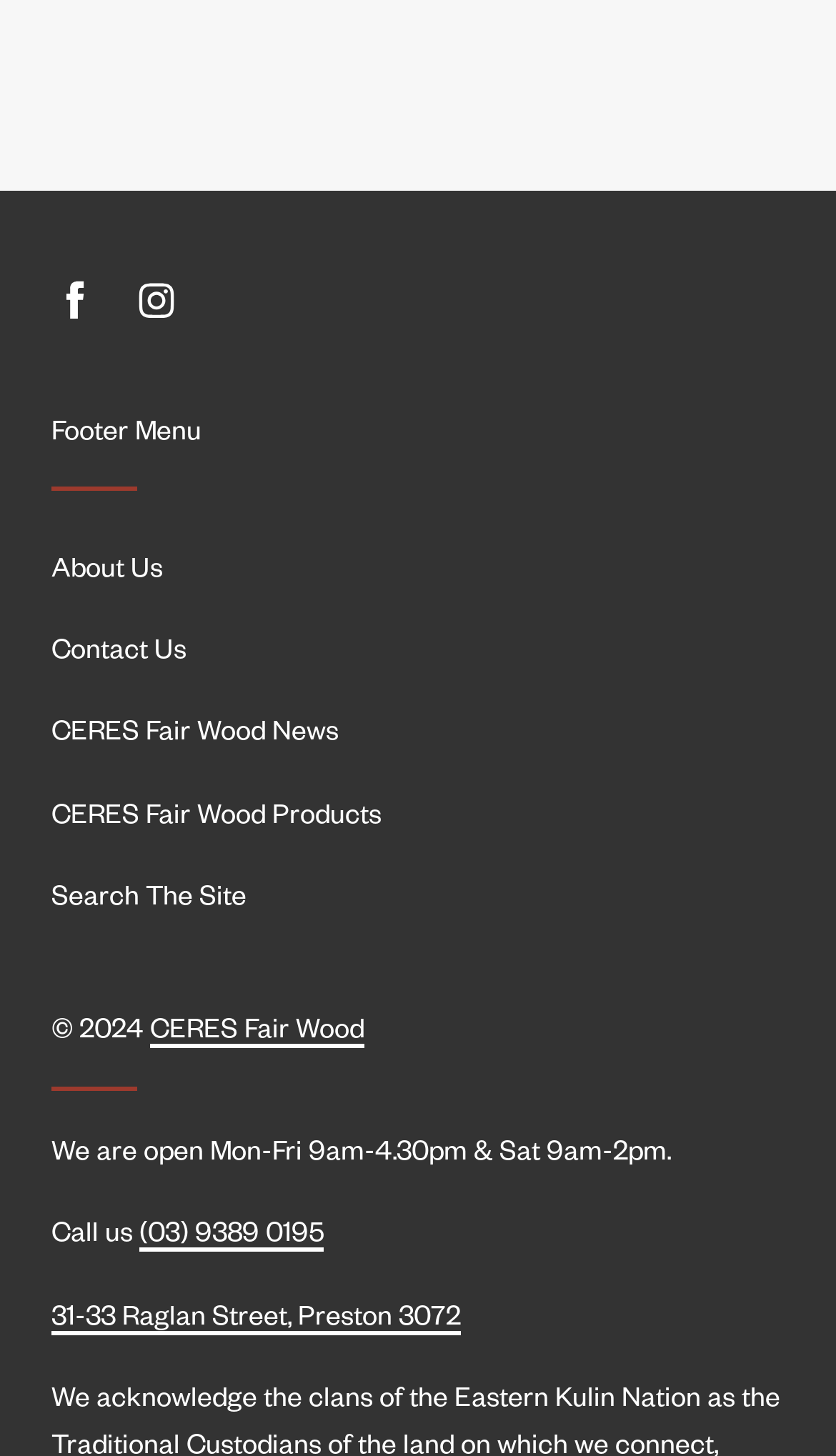How many social media platforms are linked on the webpage?
Please provide a comprehensive and detailed answer to the question.

I found the social media links by looking at the top section of the webpage. I saw two links, one for Facebook and one for Instagram, which indicates that the webpage is linked to two social media platforms.